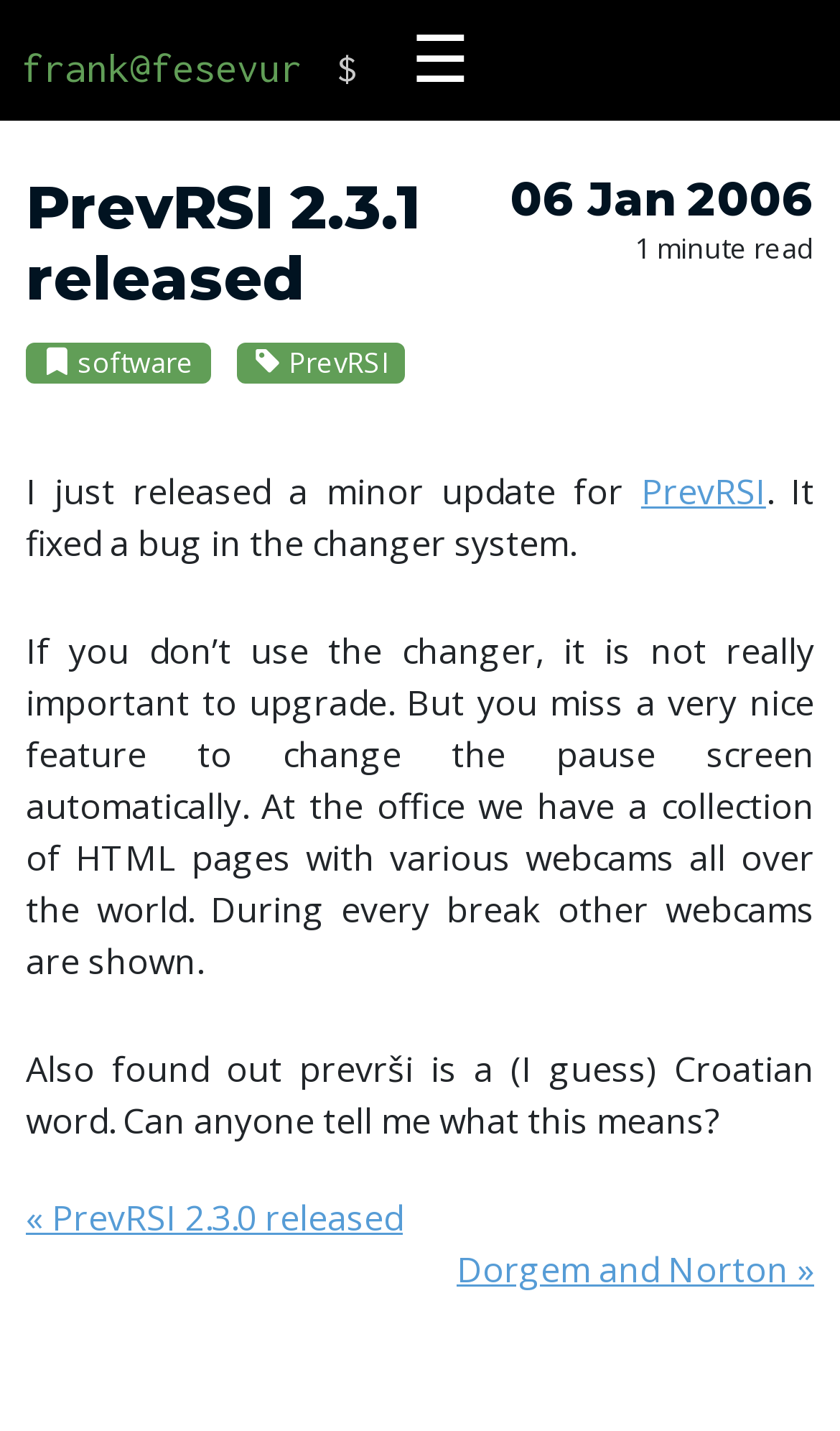Answer the question with a brief word or phrase:
What is the author's email address?

frank@fesevur